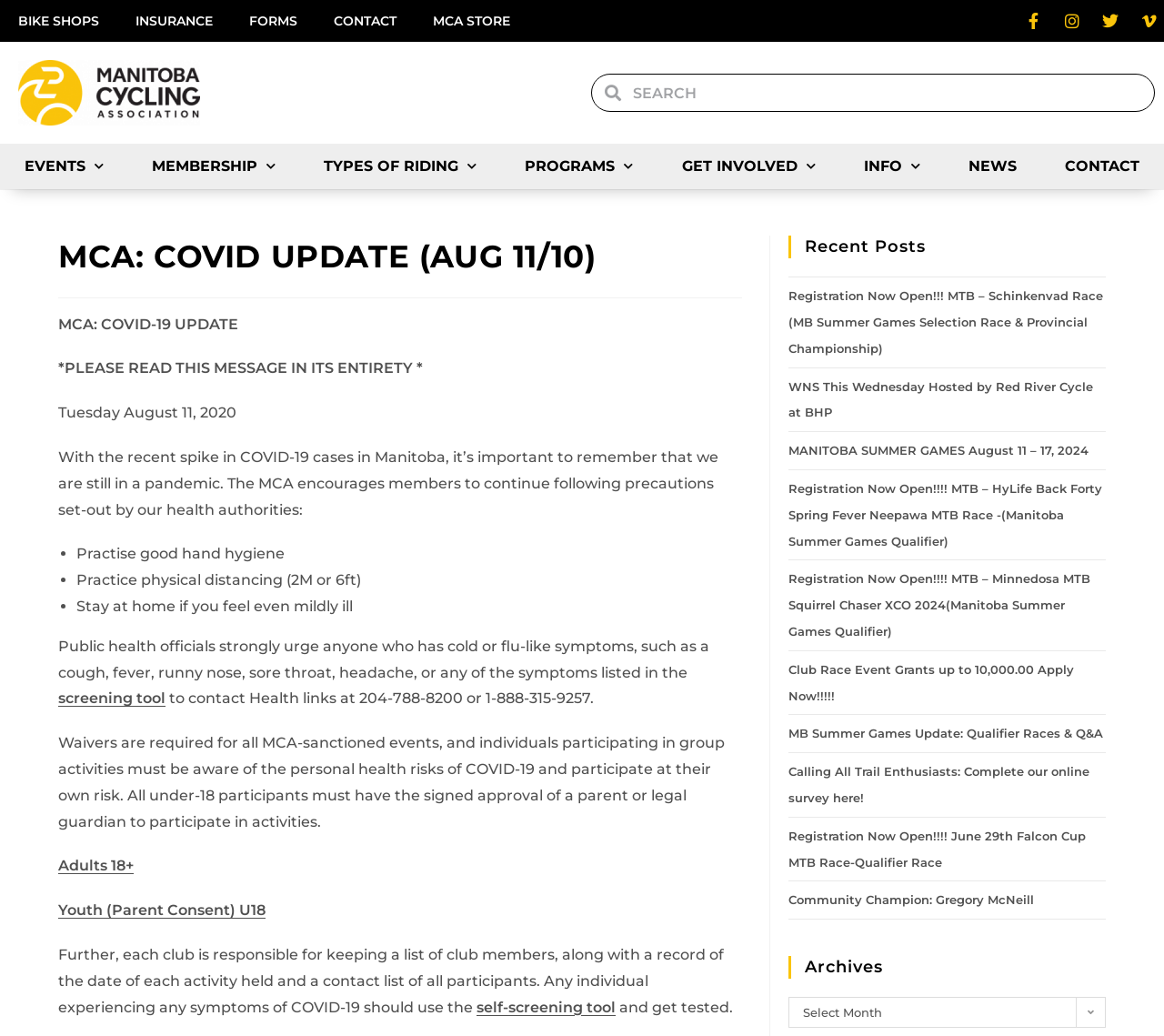Answer the question with a single word or phrase: 
What is the recommended practice for hand hygiene?

Good hand hygiene